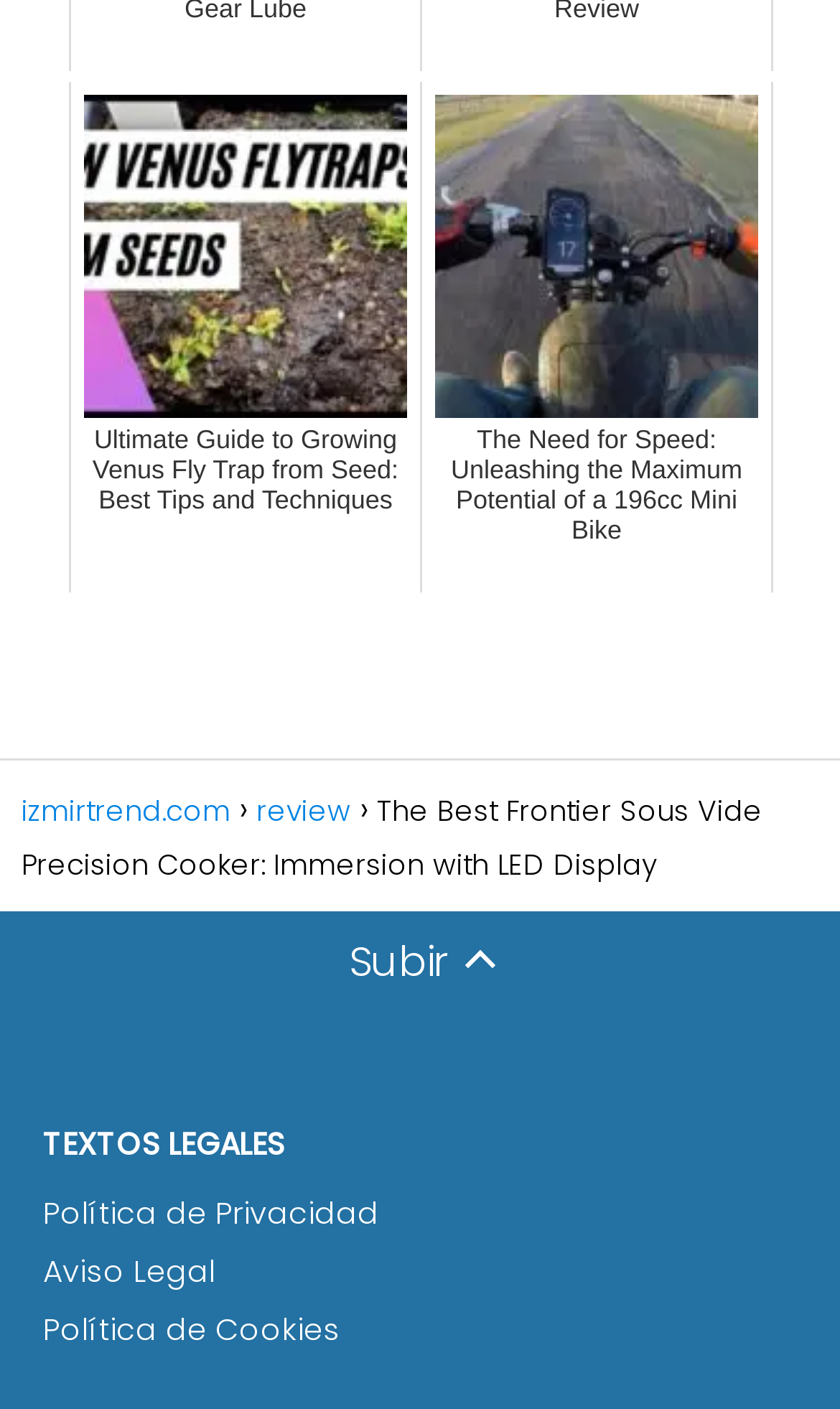Respond to the question below with a single word or phrase:
What is the text above the legal links?

TEXTOS LEGALES